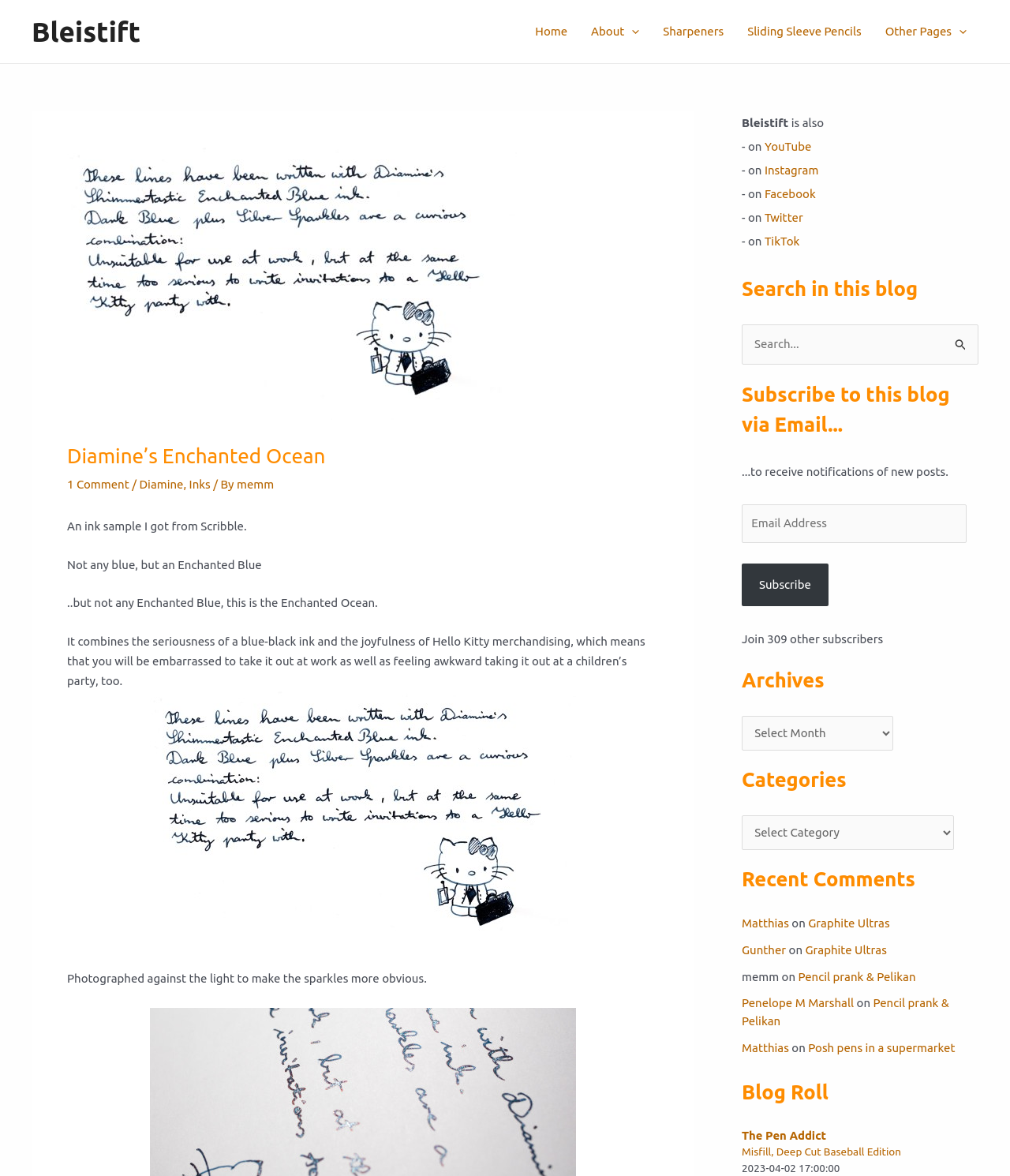Kindly determine the bounding box coordinates for the area that needs to be clicked to execute this instruction: "View recent comments".

[0.734, 0.778, 0.969, 0.899]